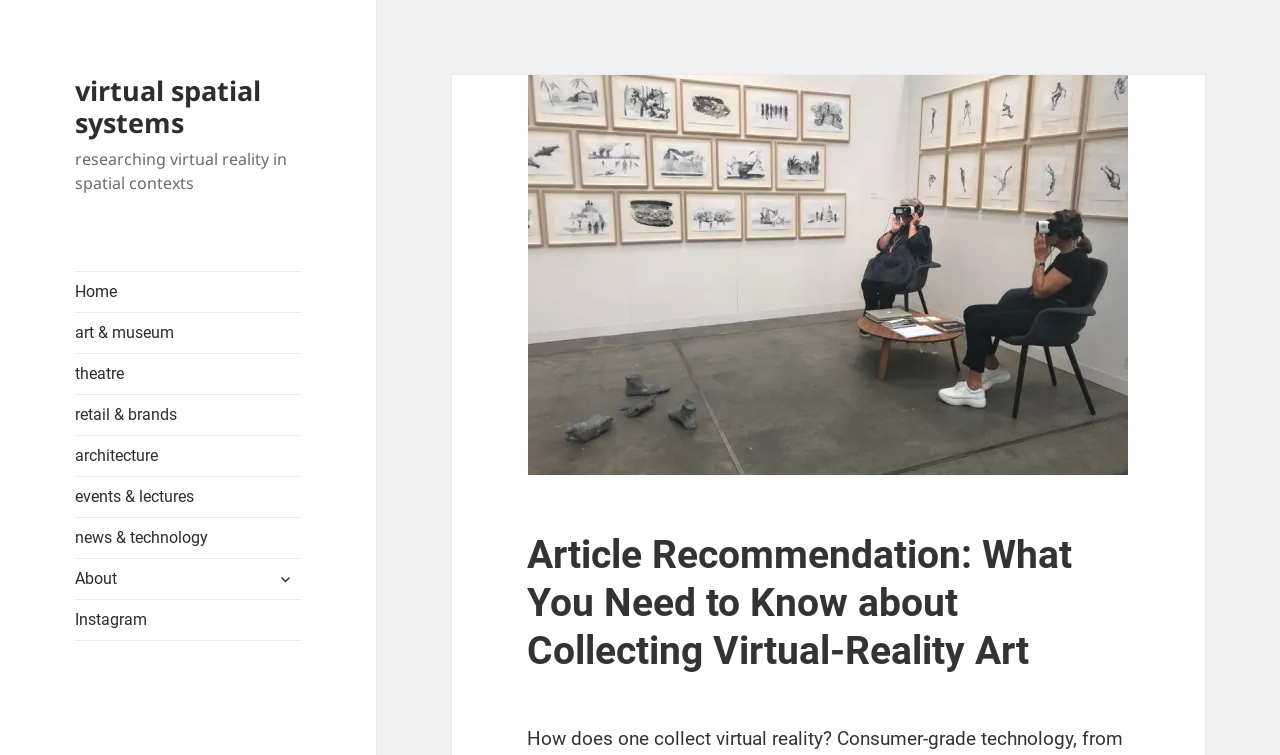Answer the question with a single word or phrase: 
What is the image below the 'Article Recommendation' header?

Code Art Fair, Copenhagen, 2018